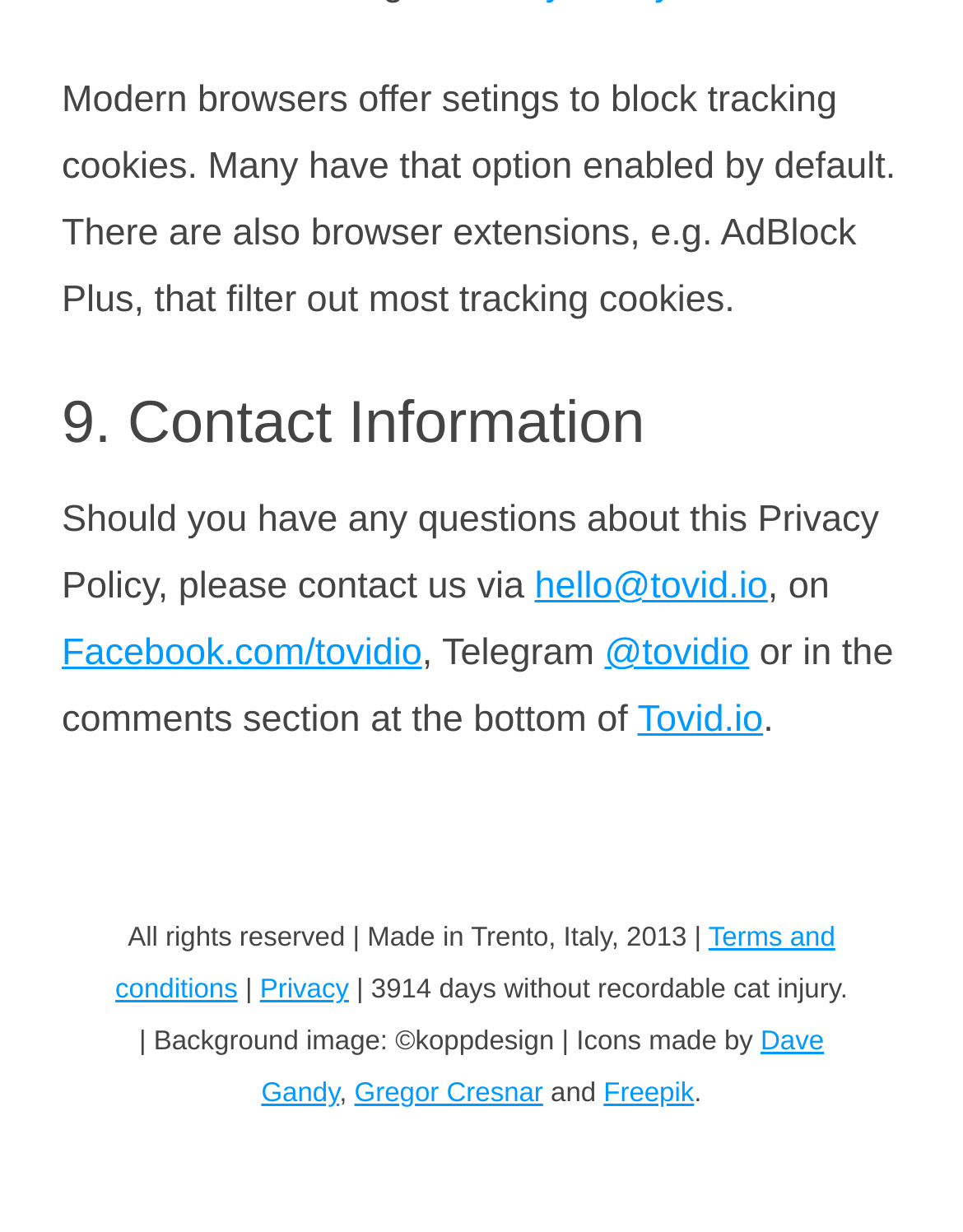Please identify the bounding box coordinates of the clickable element to fulfill the following instruction: "Read terms and conditions". The coordinates should be four float numbers between 0 and 1, i.e., [left, top, right, bottom].

[0.12, 0.749, 0.867, 0.816]